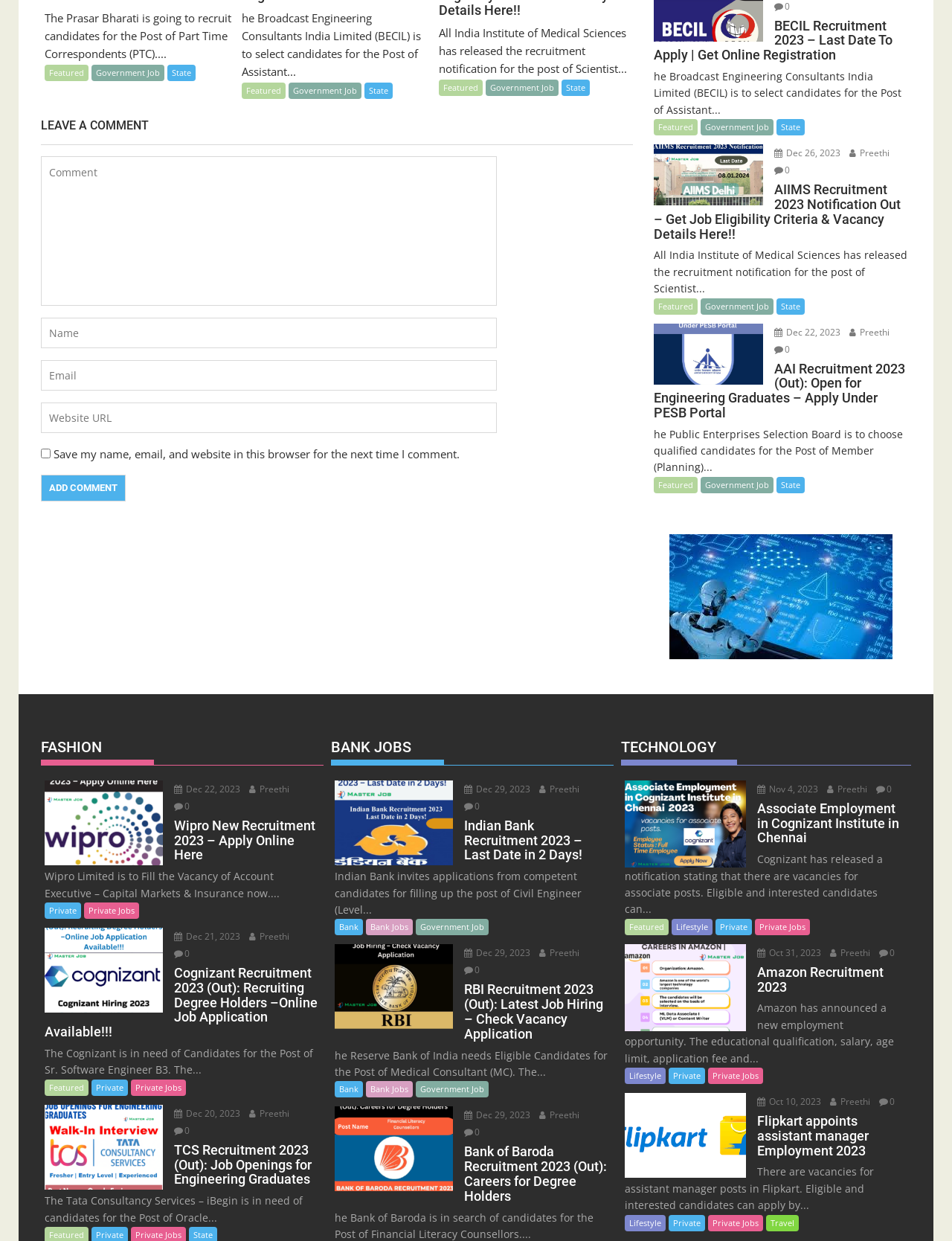Locate the bounding box coordinates of the element you need to click to accomplish the task described by this instruction: "View the Table of Contents".

None